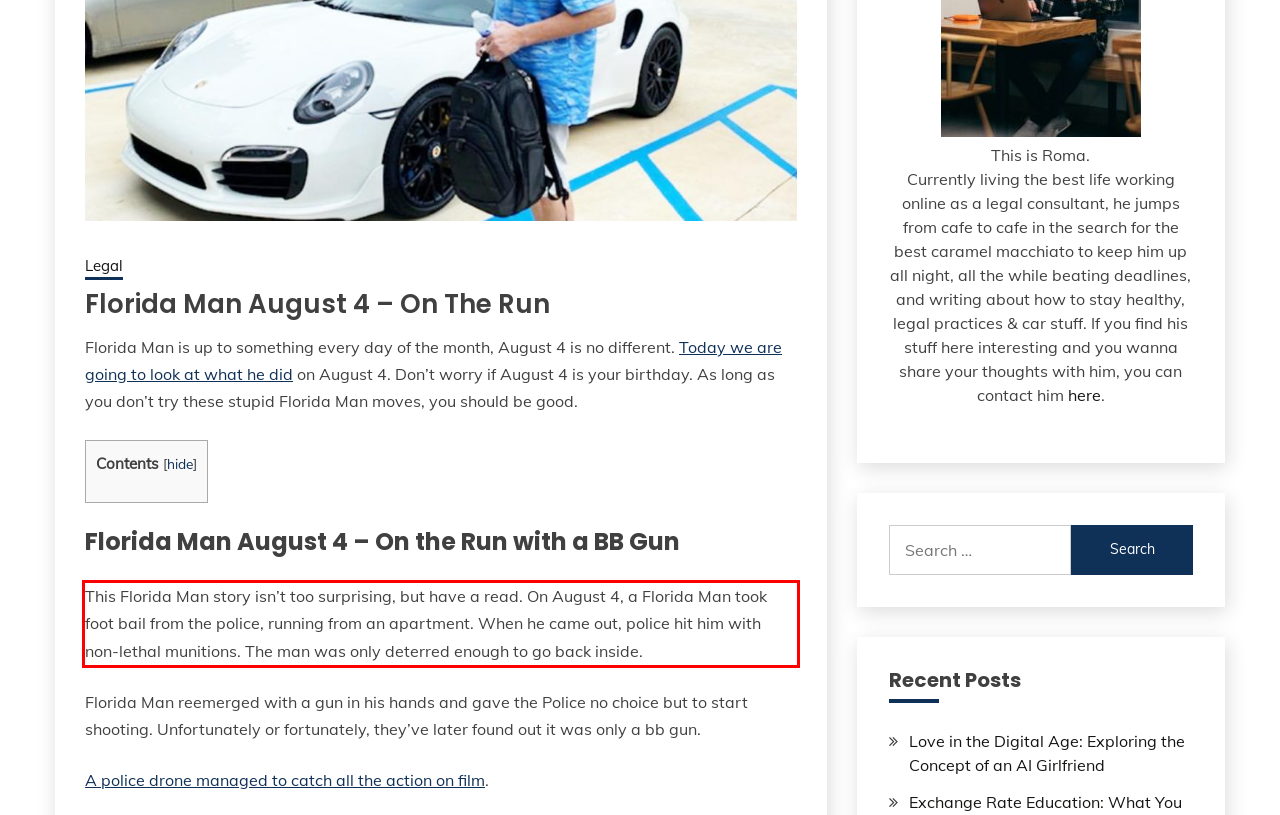You have a screenshot with a red rectangle around a UI element. Recognize and extract the text within this red bounding box using OCR.

This Florida Man story isn’t too surprising, but have a read. On August 4, a Florida Man took foot bail from the police, running from an apartment. When he came out, police hit him with non-lethal munitions. The man was only deterred enough to go back inside.